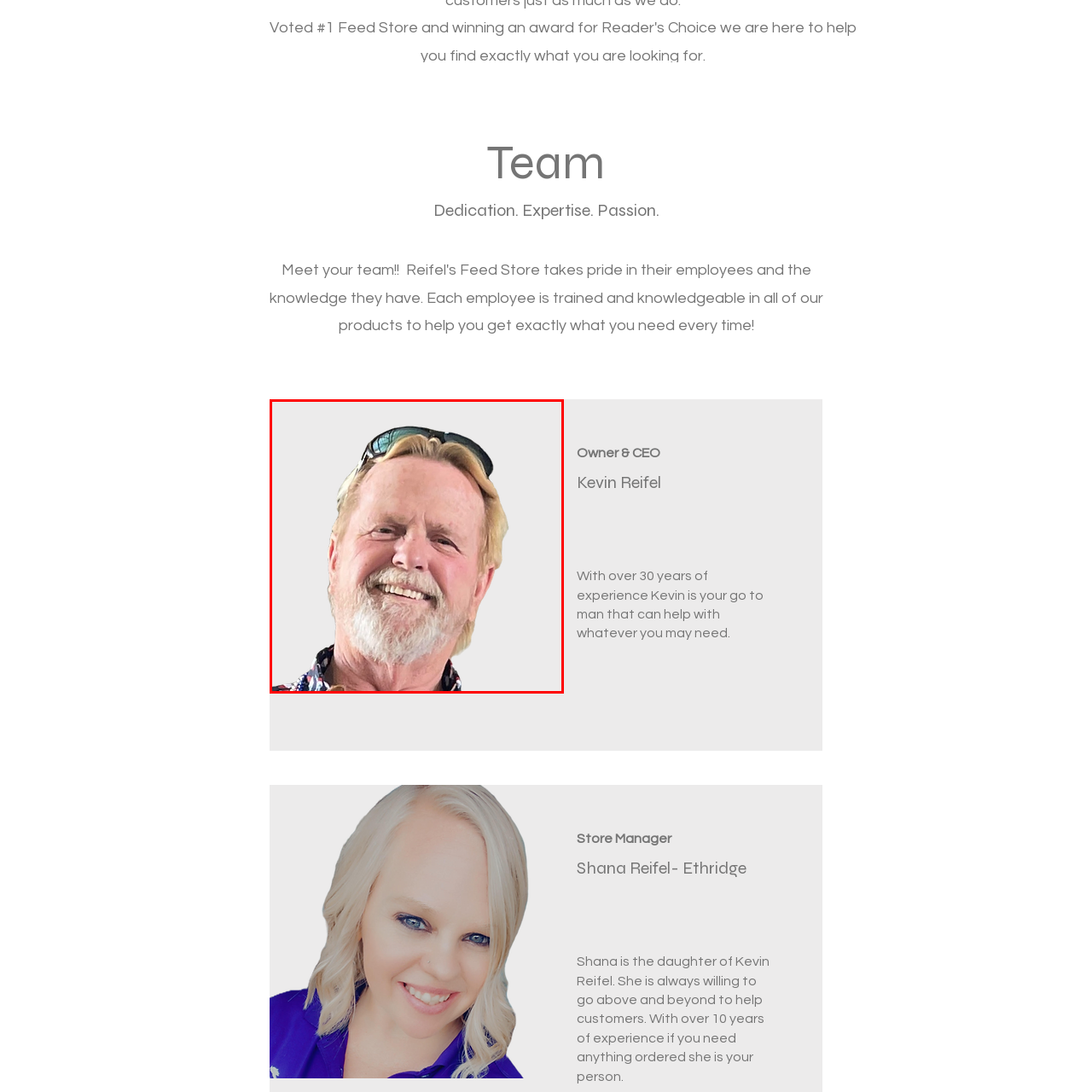Check the section outlined in red, How many years of experience does Kevin have? Please reply with a single word or phrase.

Over 30 years